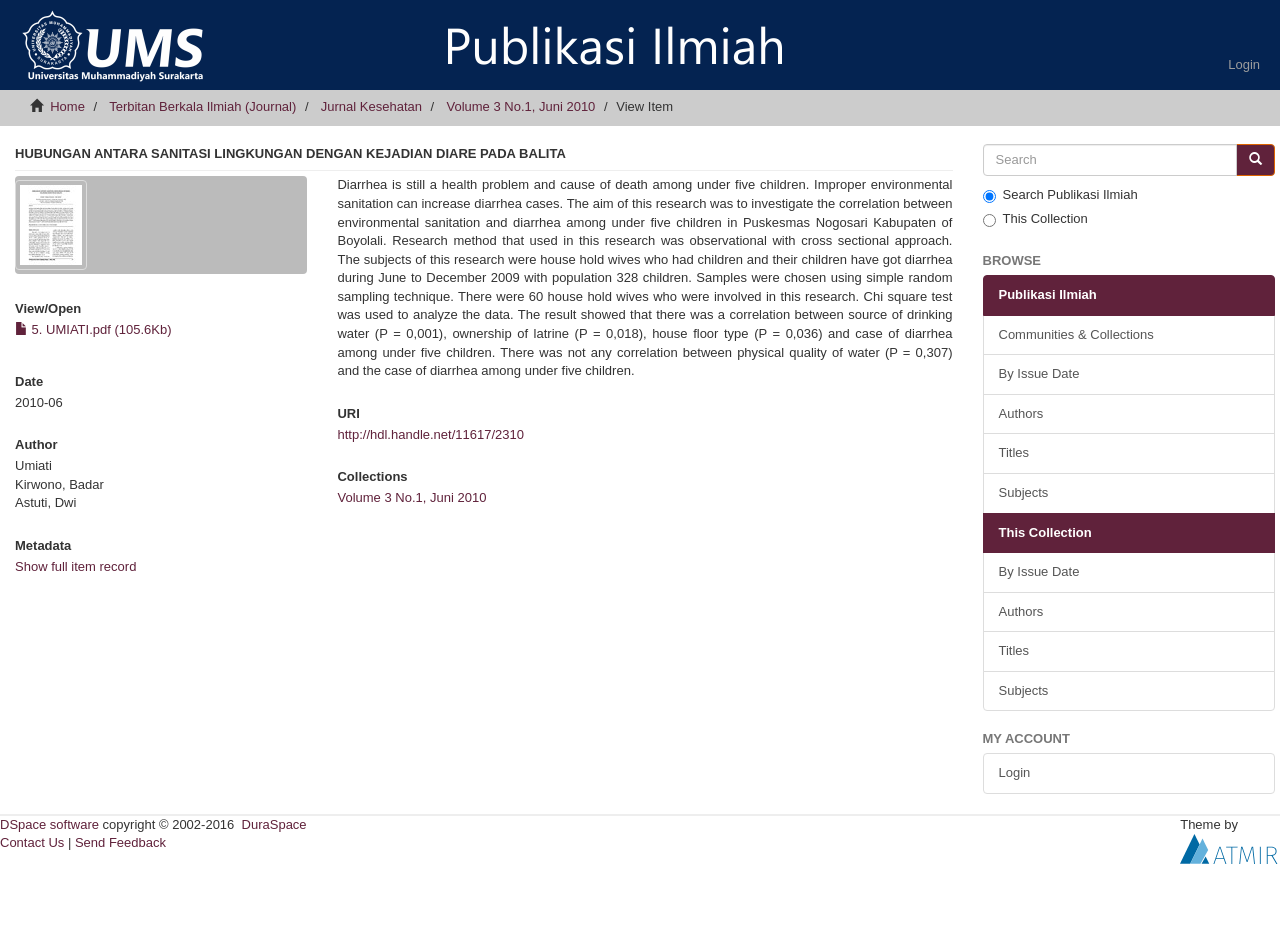Give a one-word or short phrase answer to the question: 
What is the title of the research?

HUBUNGAN ANTARA SANITASI LINGKUNGAN DENGAN KEJADIAN DIARE PADA BALITA